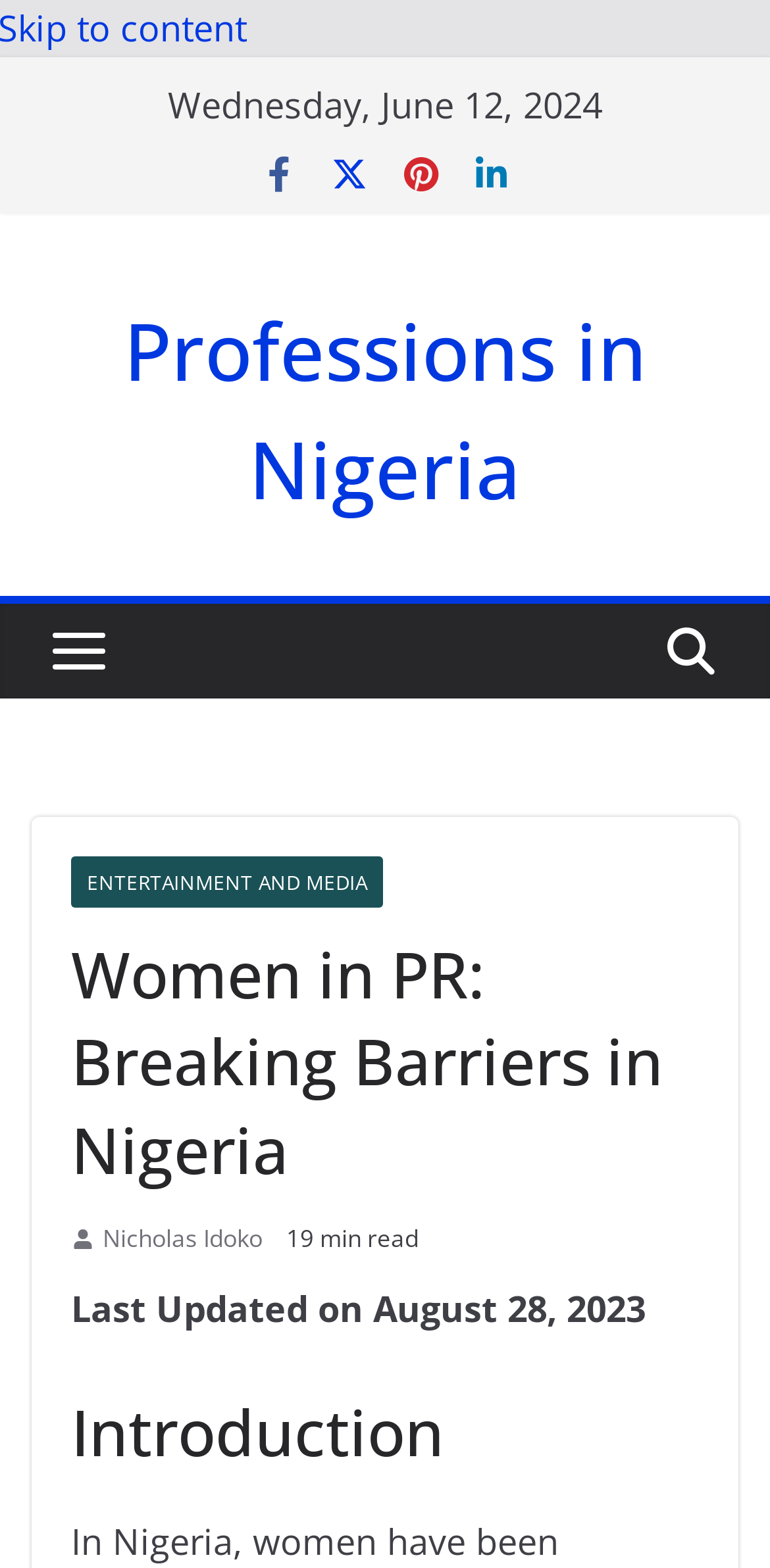Please identify the coordinates of the bounding box for the clickable region that will accomplish this instruction: "Learn about 'How to Easily Claim a Swiss Air Refund'".

None